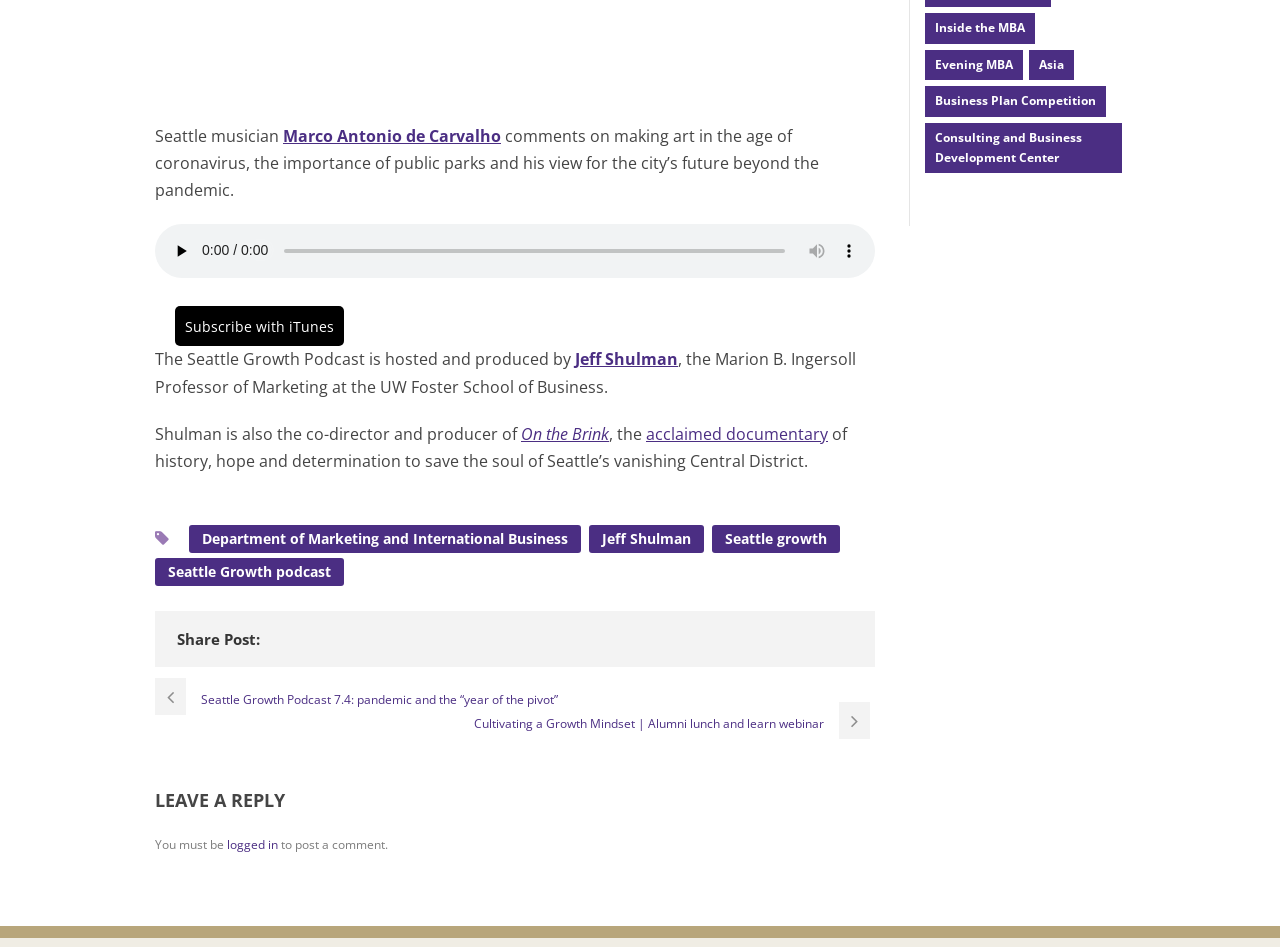What is the purpose of the slider in the audio player?
Answer the question with a single word or phrase, referring to the image.

Audio time scrubber